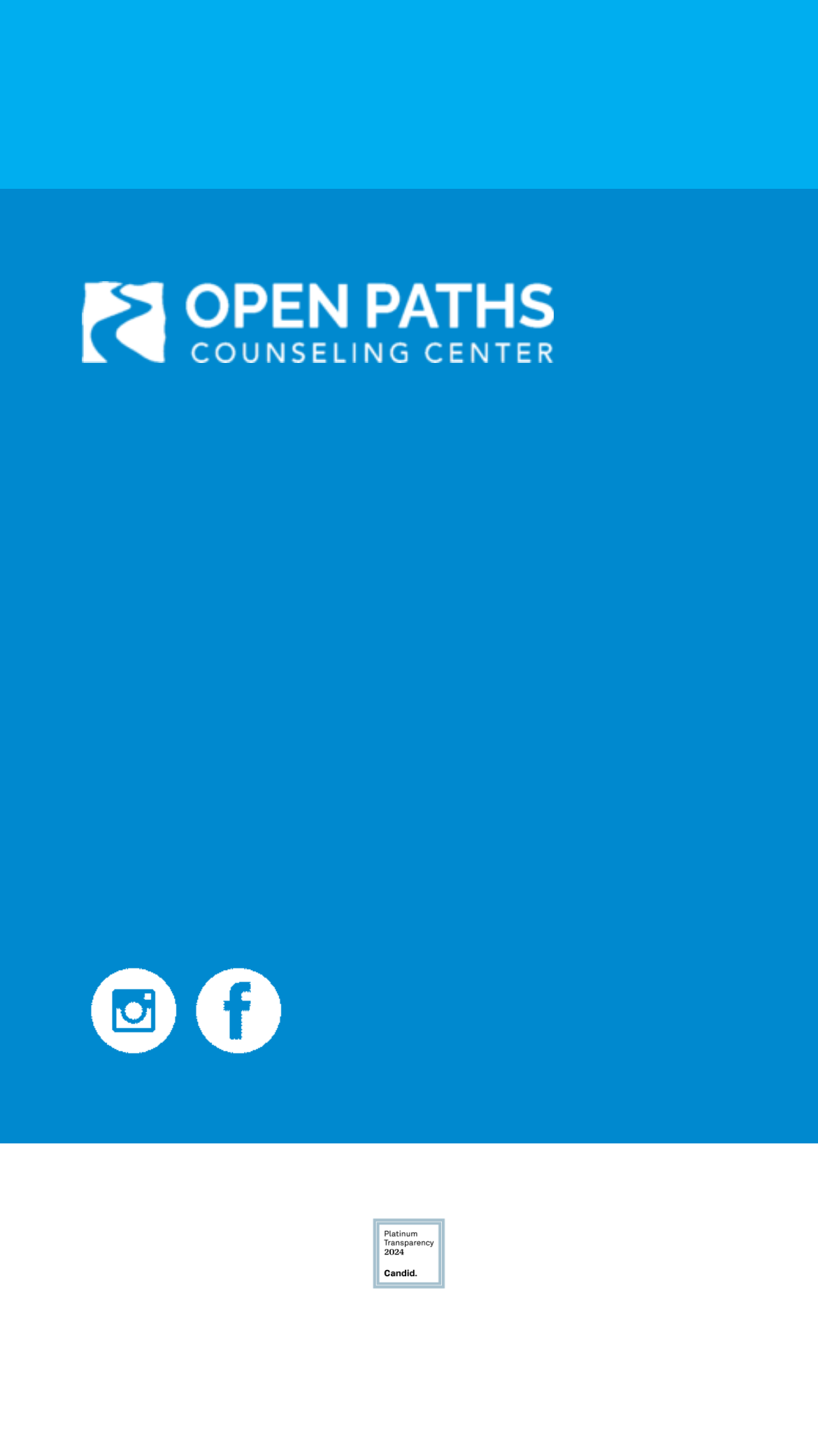Determine the bounding box coordinates for the UI element with the following description: "View Our Profile". The coordinates should be four float numbers between 0 and 1, represented as [left, top, right, bottom].

[0.565, 0.934, 0.835, 0.957]